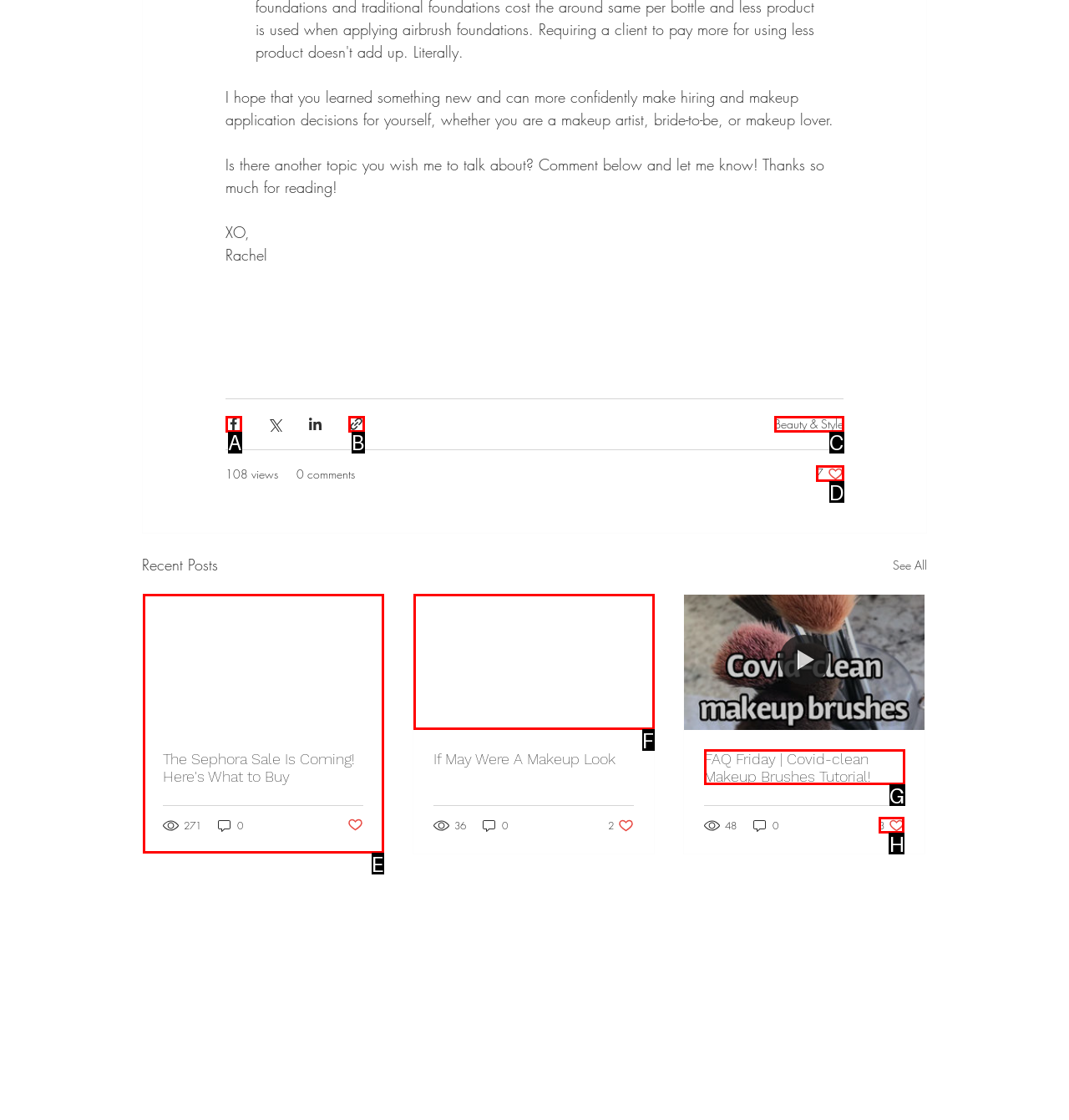Determine which option should be clicked to carry out this task: Like the post about Covid-clean Makeup Brushes Tutorial
State the letter of the correct choice from the provided options.

H